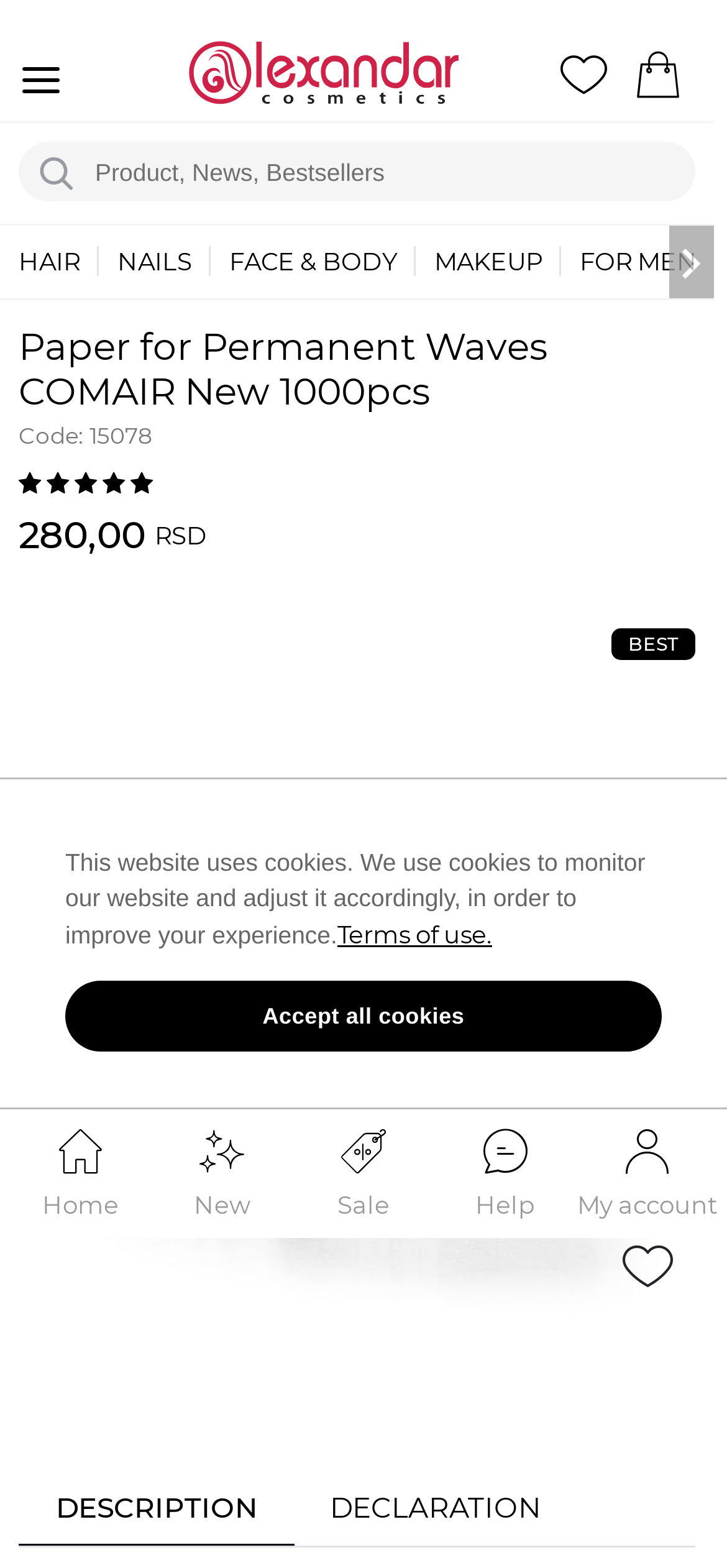Can you determine the bounding box coordinates of the area that needs to be clicked to fulfill the following instruction: "Add product to wishlist"?

[0.826, 0.785, 0.956, 0.837]